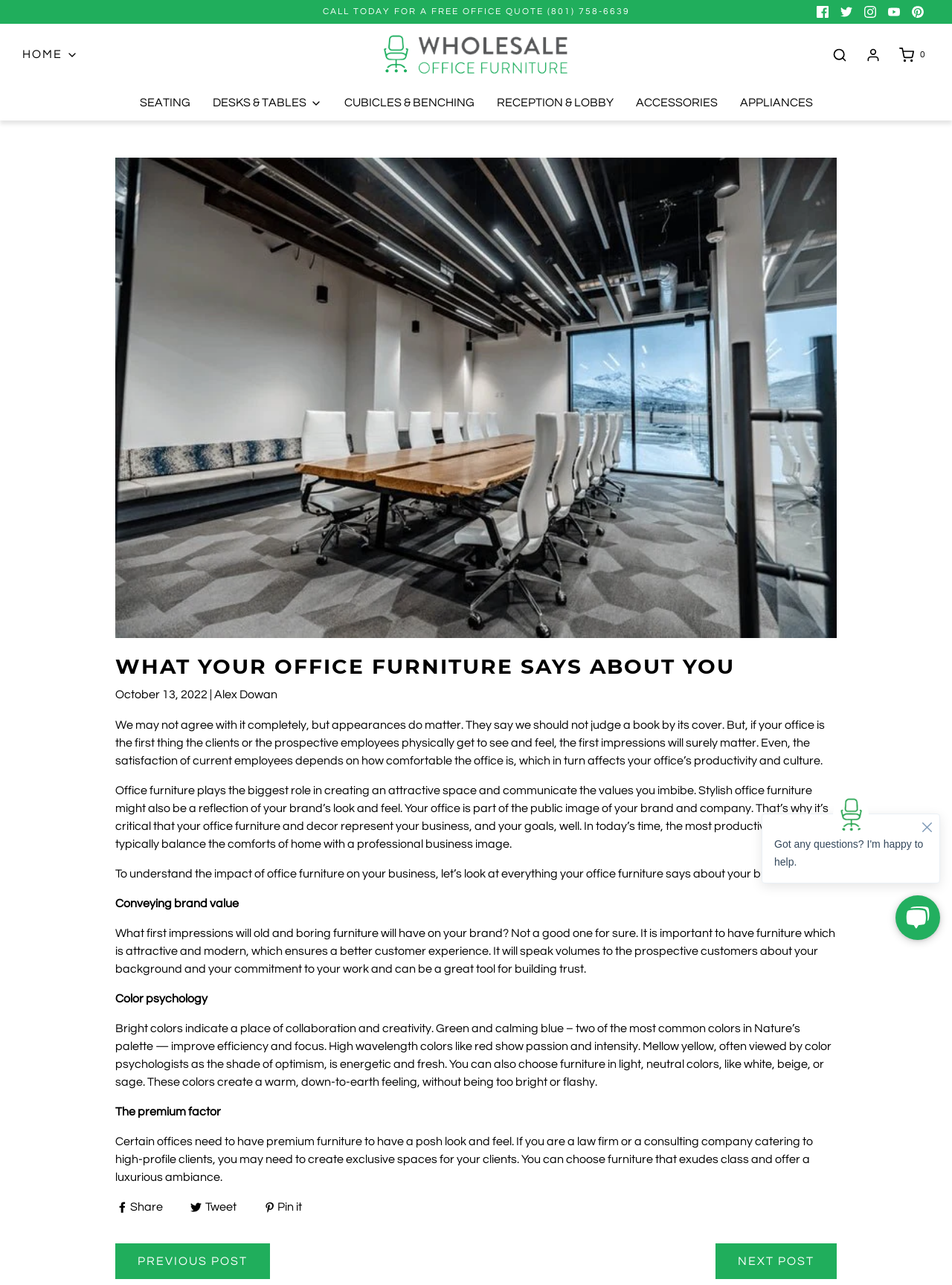Based on the image, provide a detailed response to the question:
What type of office may need premium furniture?

According to the article, certain offices, such as law firms or consulting companies that cater to high-profile clients, may need to have premium furniture to create an exclusive and luxurious ambiance.